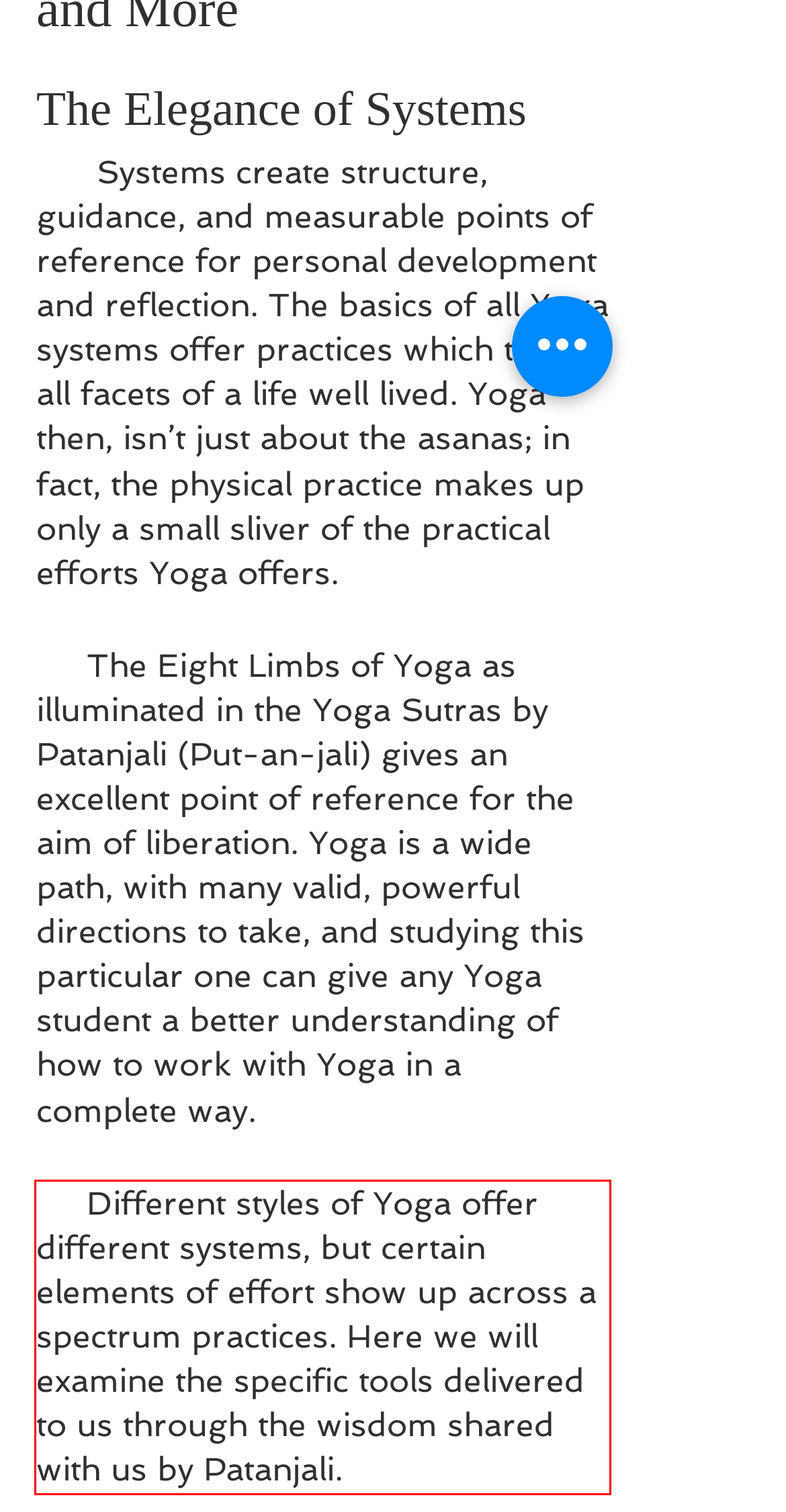Using the webpage screenshot, recognize and capture the text within the red bounding box.

Different styles of Yoga offer different systems, but certain elements of effort show up across a spectrum practices. Here we will examine the specific tools delivered to us through the wisdom shared with us by Patanjali.